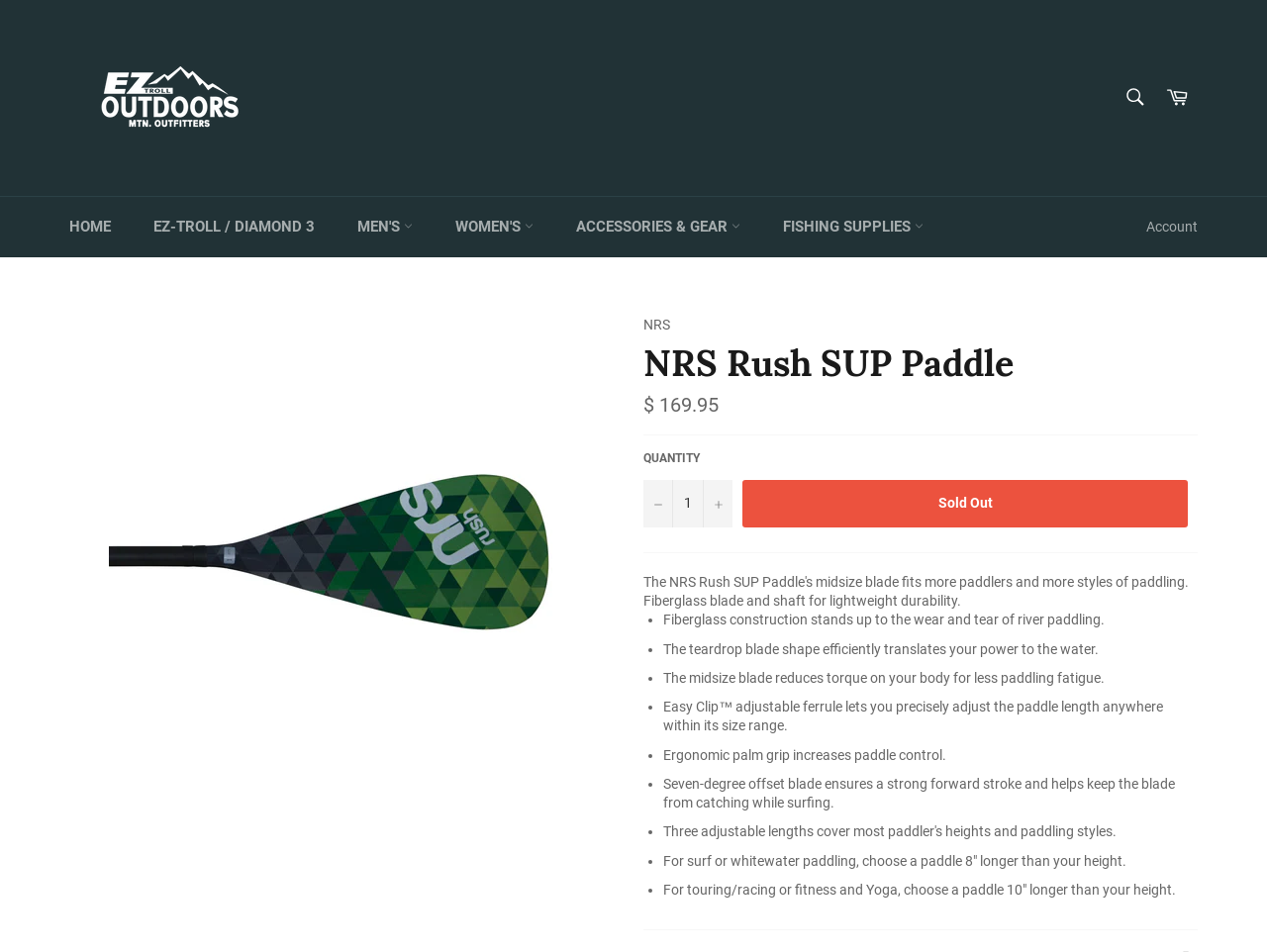How long should the paddle be for surf or whitewater paddling?
Using the image provided, answer with just one word or phrase.

8 inches longer than your height